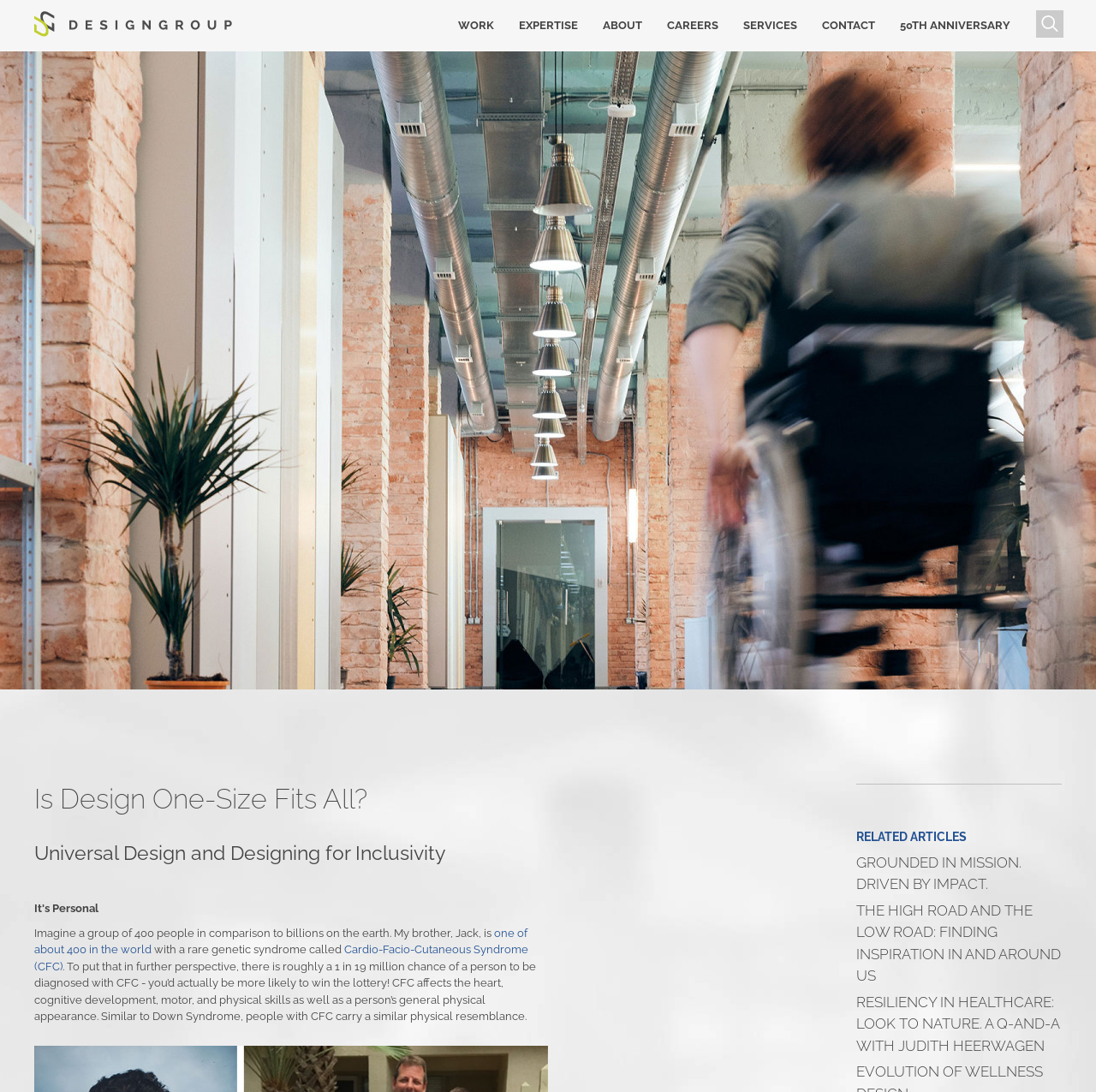Determine the bounding box coordinates of the clickable area required to perform the following instruction: "Learn more about 'Cardio-Facio-Cutaneous Syndrome (CFC)'". The coordinates should be represented as four float numbers between 0 and 1: [left, top, right, bottom].

[0.031, 0.864, 0.482, 0.891]